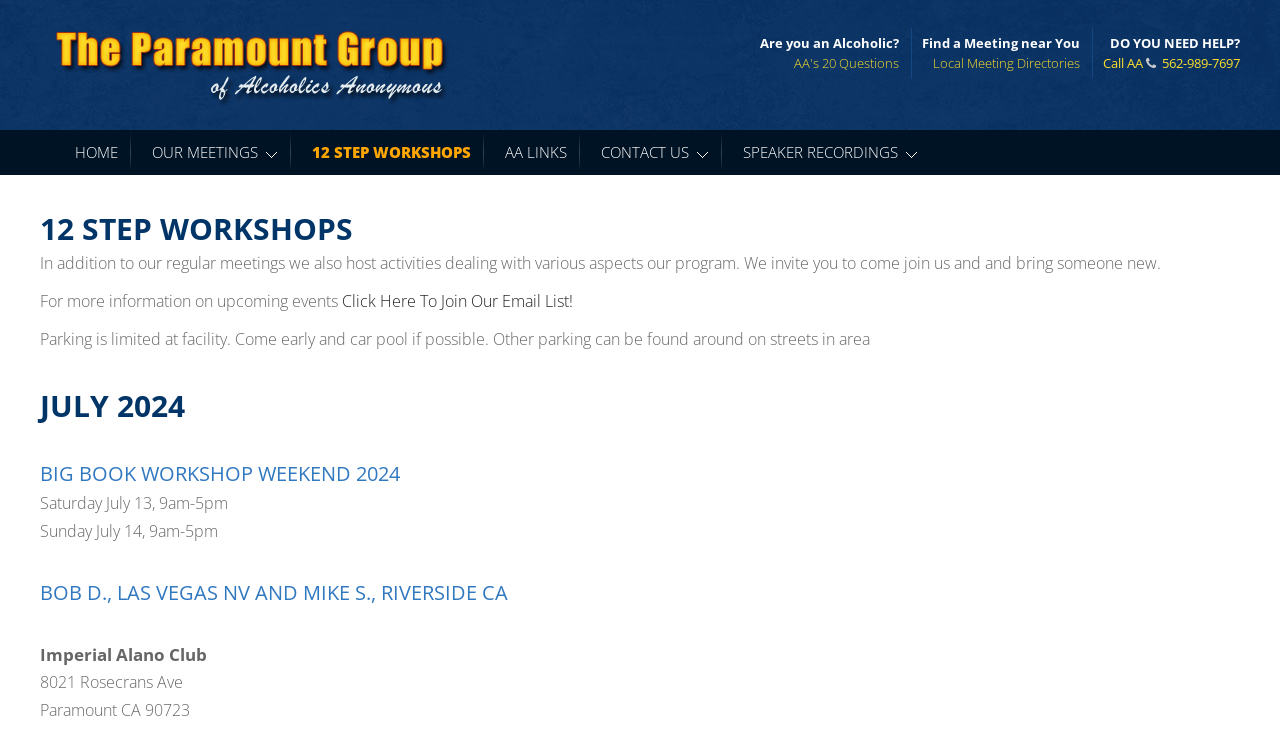Please determine the bounding box coordinates of the area that needs to be clicked to complete this task: 'Go to HOME page'. The coordinates must be four float numbers between 0 and 1, formatted as [left, top, right, bottom].

[0.047, 0.176, 0.104, 0.229]